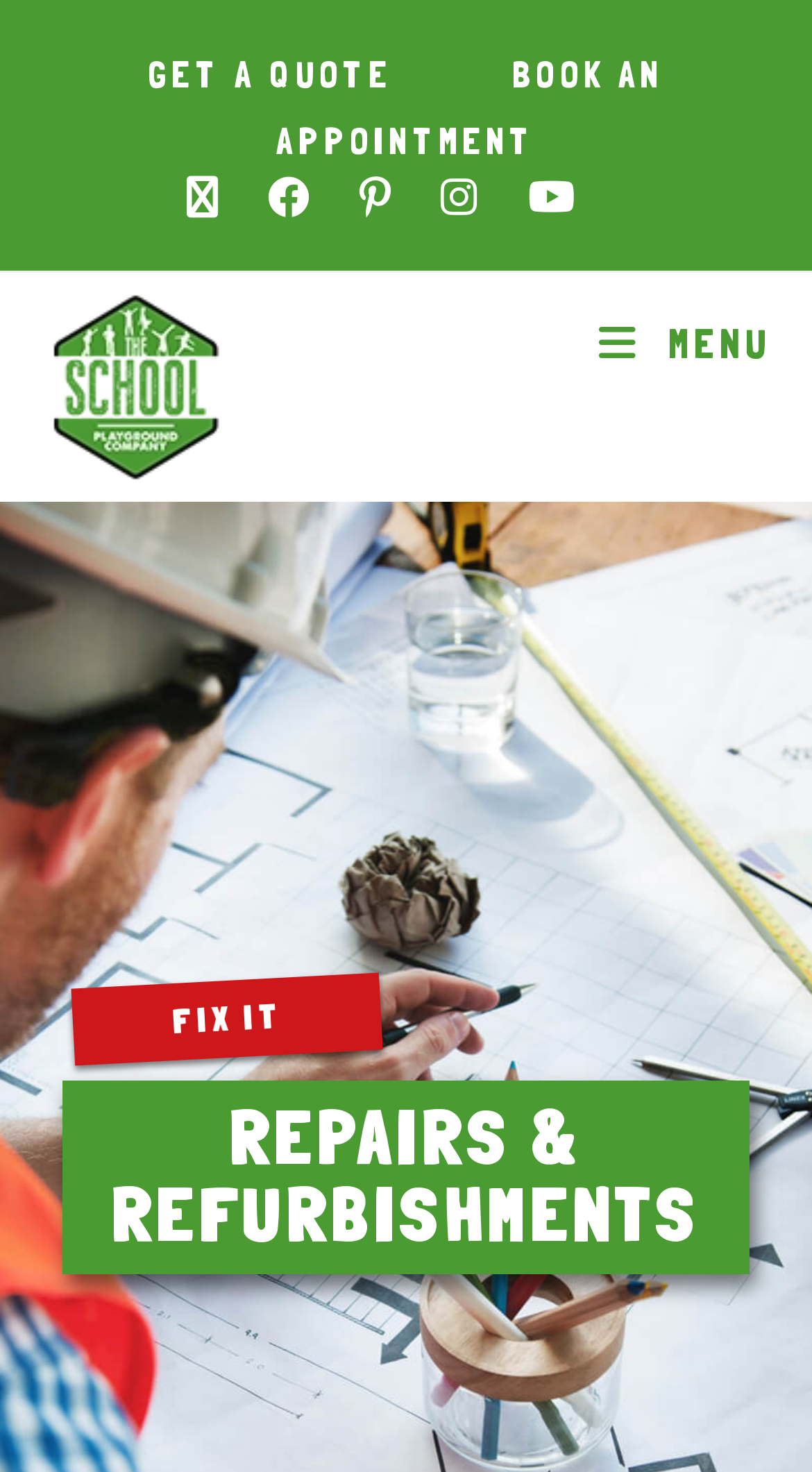Please mark the bounding box coordinates of the area that should be clicked to carry out the instruction: "Get a quote".

[0.182, 0.035, 0.483, 0.065]